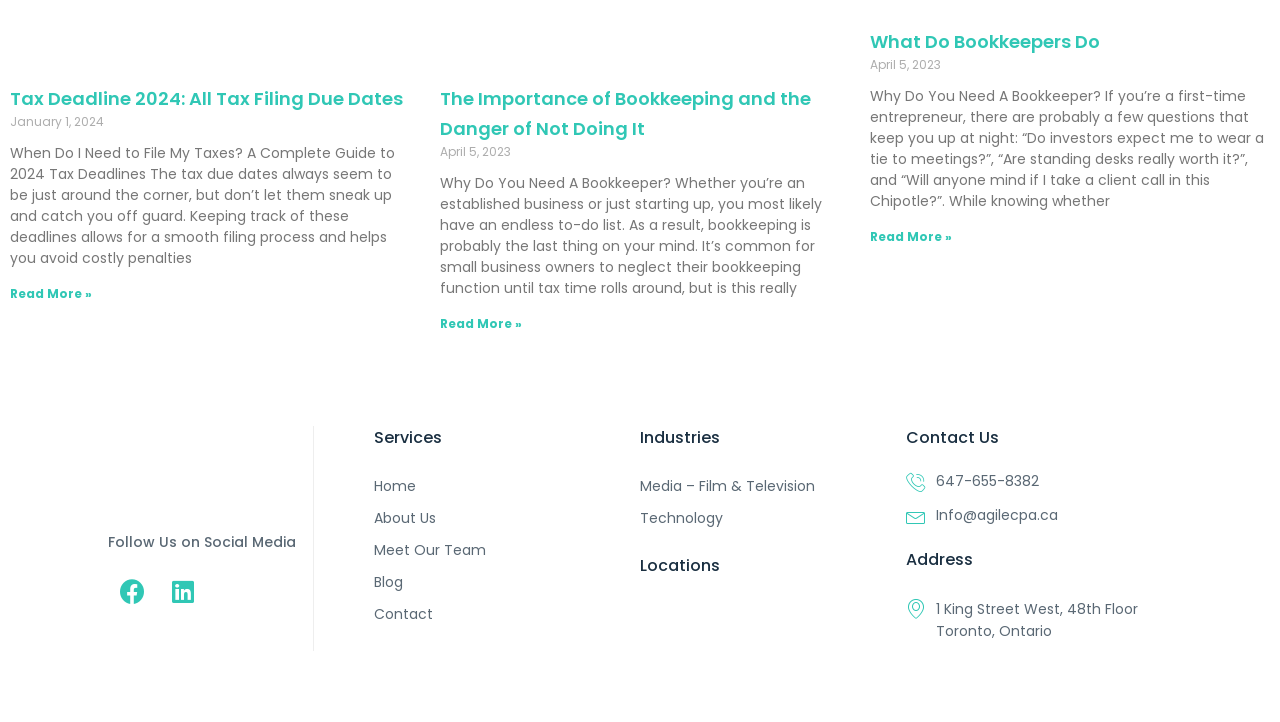Could you determine the bounding box coordinates of the clickable element to complete the instruction: "Click on 'indica carts' link"? Provide the coordinates as four float numbers between 0 and 1, i.e., [left, top, right, bottom].

None